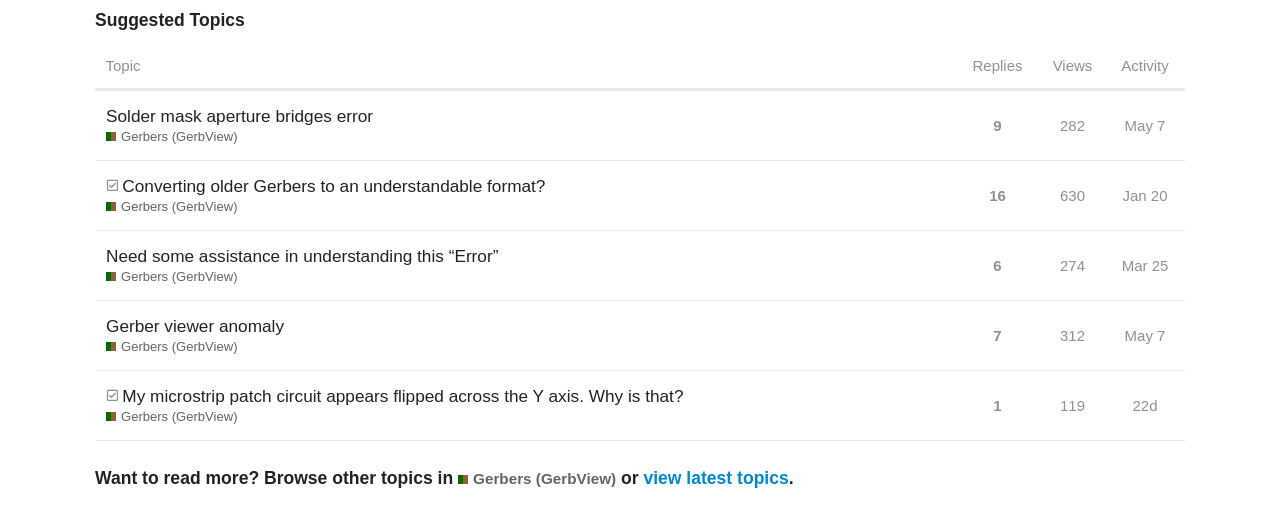What is the topic of the first suggested topic?
Can you give a detailed and elaborate answer to the question?

The first suggested topic is 'Solder mask aperture bridges error Gerbers (GerbView)' which can be found in the first row of the table under the 'Suggested Topics' heading.